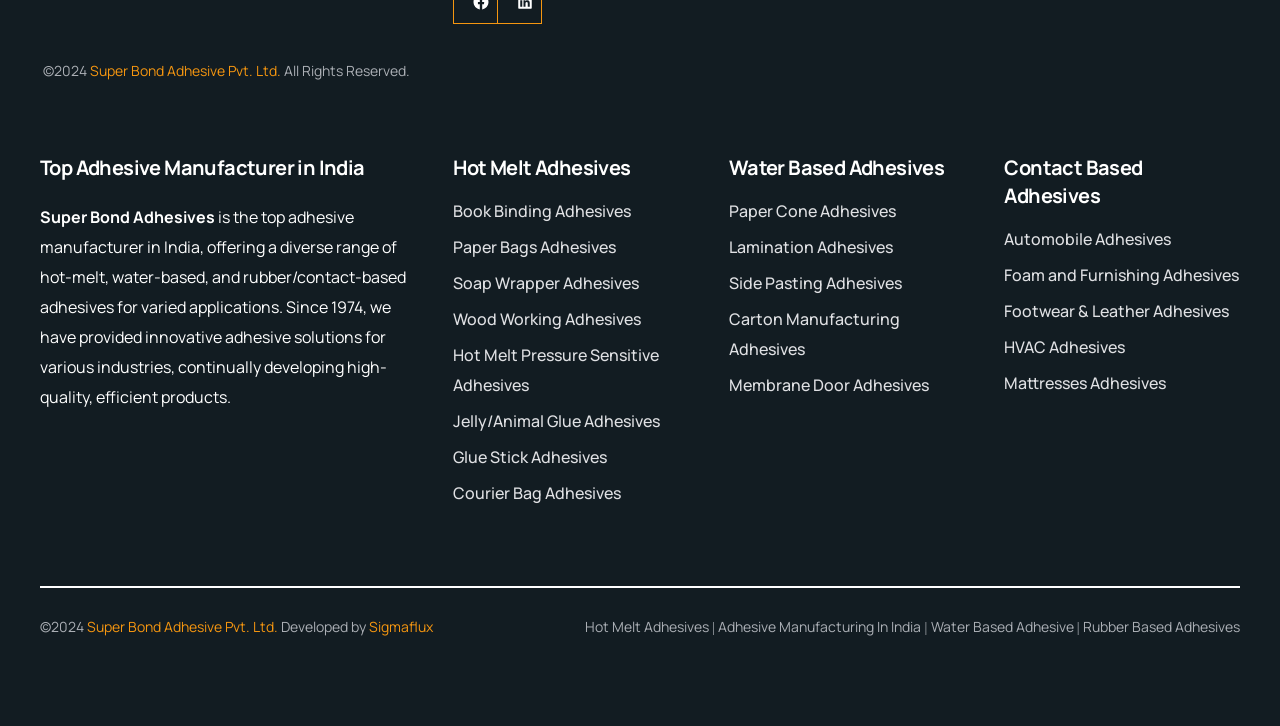Please answer the following question using a single word or phrase: 
Who developed the website of Super Bond Adhesive Pvt. Ltd.?

Sigmaflux